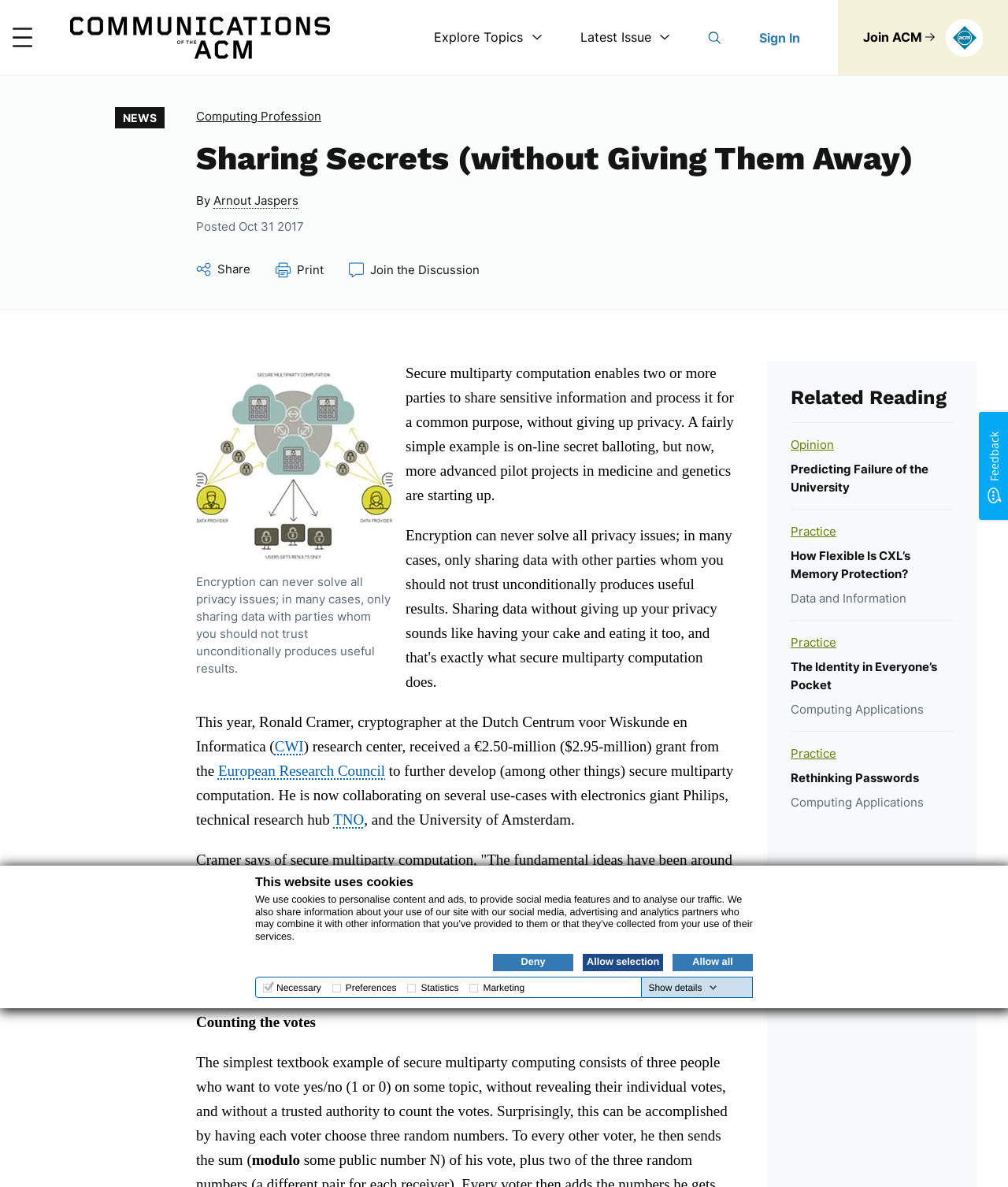Locate the bounding box coordinates of the element that should be clicked to execute the following instruction: "Click the 'Home' link".

[0.07, 0.002, 0.327, 0.061]